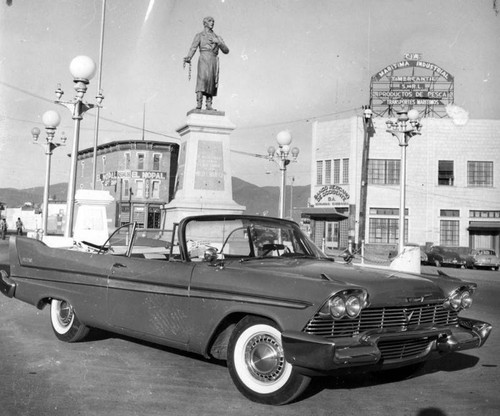What is the year the photograph was taken?
Refer to the screenshot and respond with a concise word or phrase.

1957